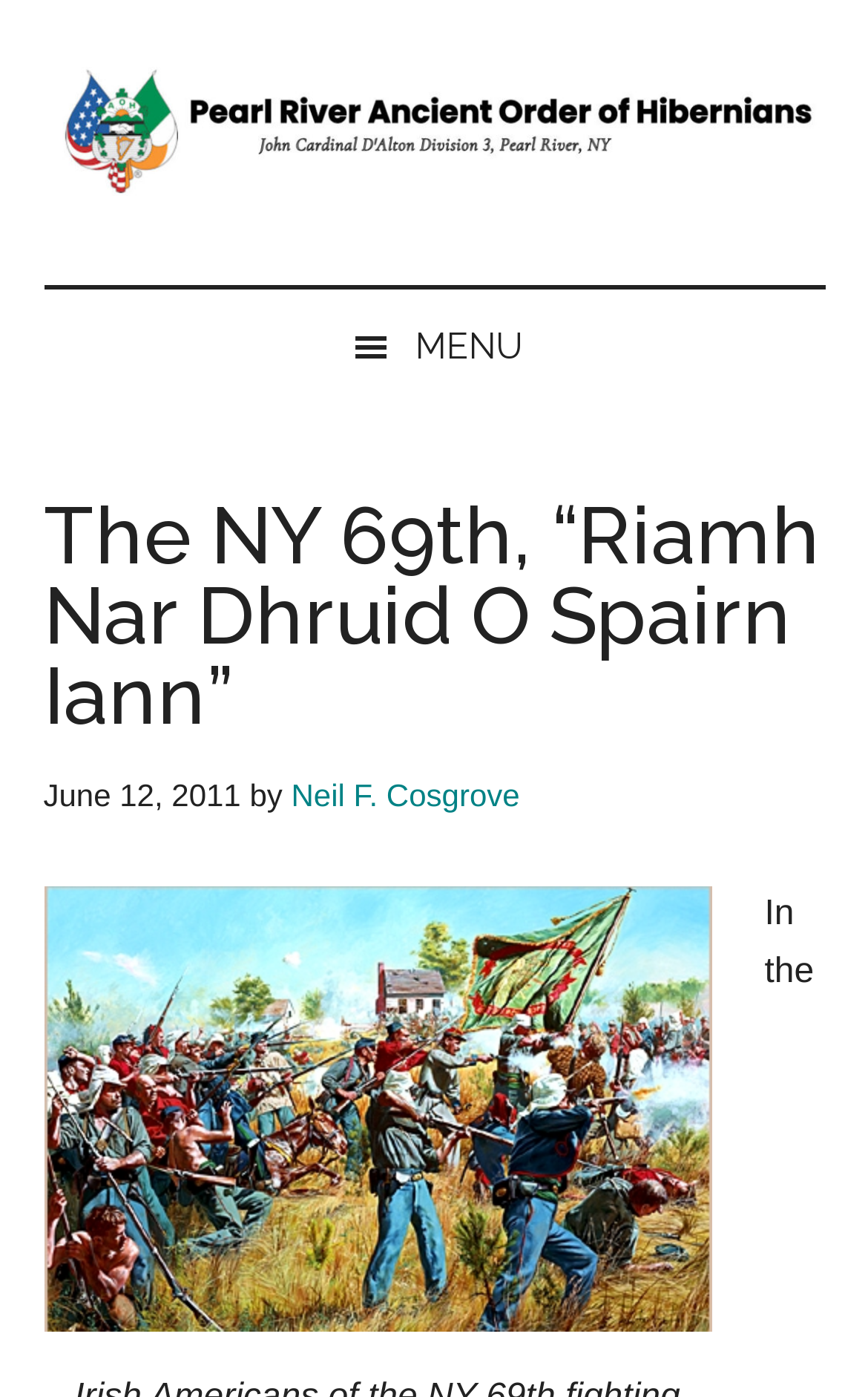Provide your answer in a single word or phrase: 
What is the name of the author of the article?

Neil F. Cosgrove